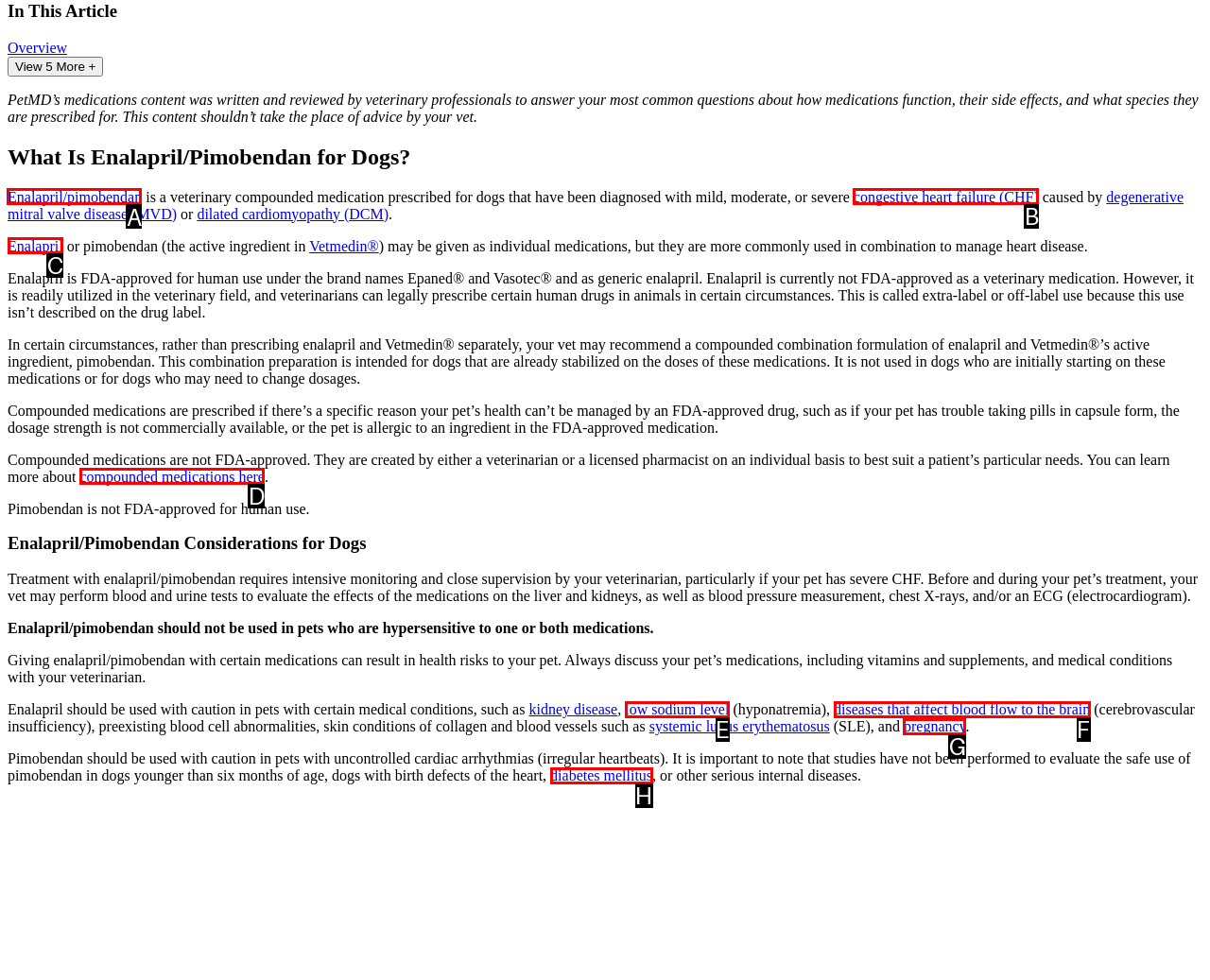Find the appropriate UI element to complete the task: Click 'Enalapril/pimobendan'. Indicate your choice by providing the letter of the element.

A